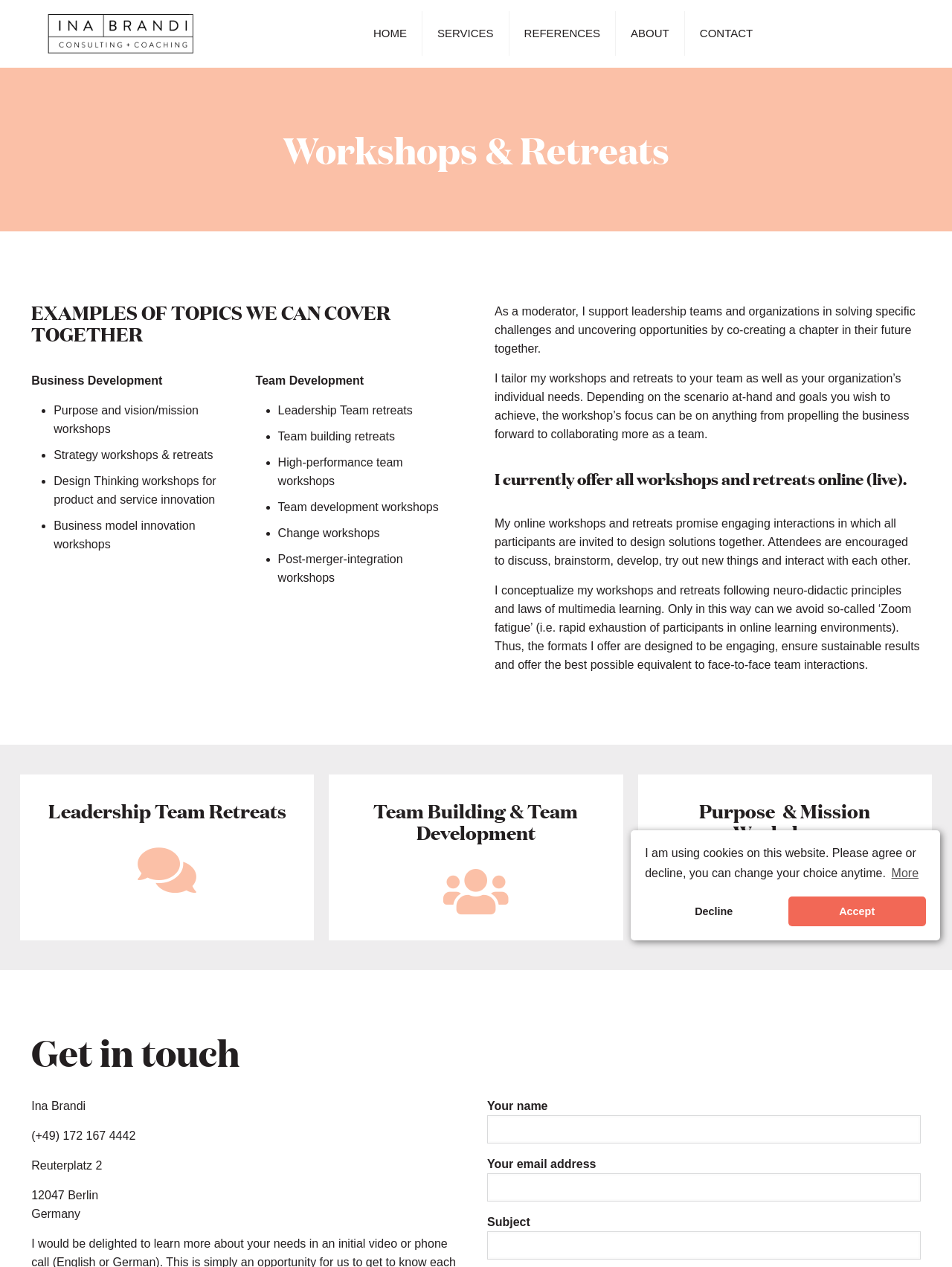Indicate the bounding box coordinates of the element that must be clicked to execute the instruction: "Enter your name in the input field". The coordinates should be given as four float numbers between 0 and 1, i.e., [left, top, right, bottom].

[0.512, 0.88, 0.967, 0.903]